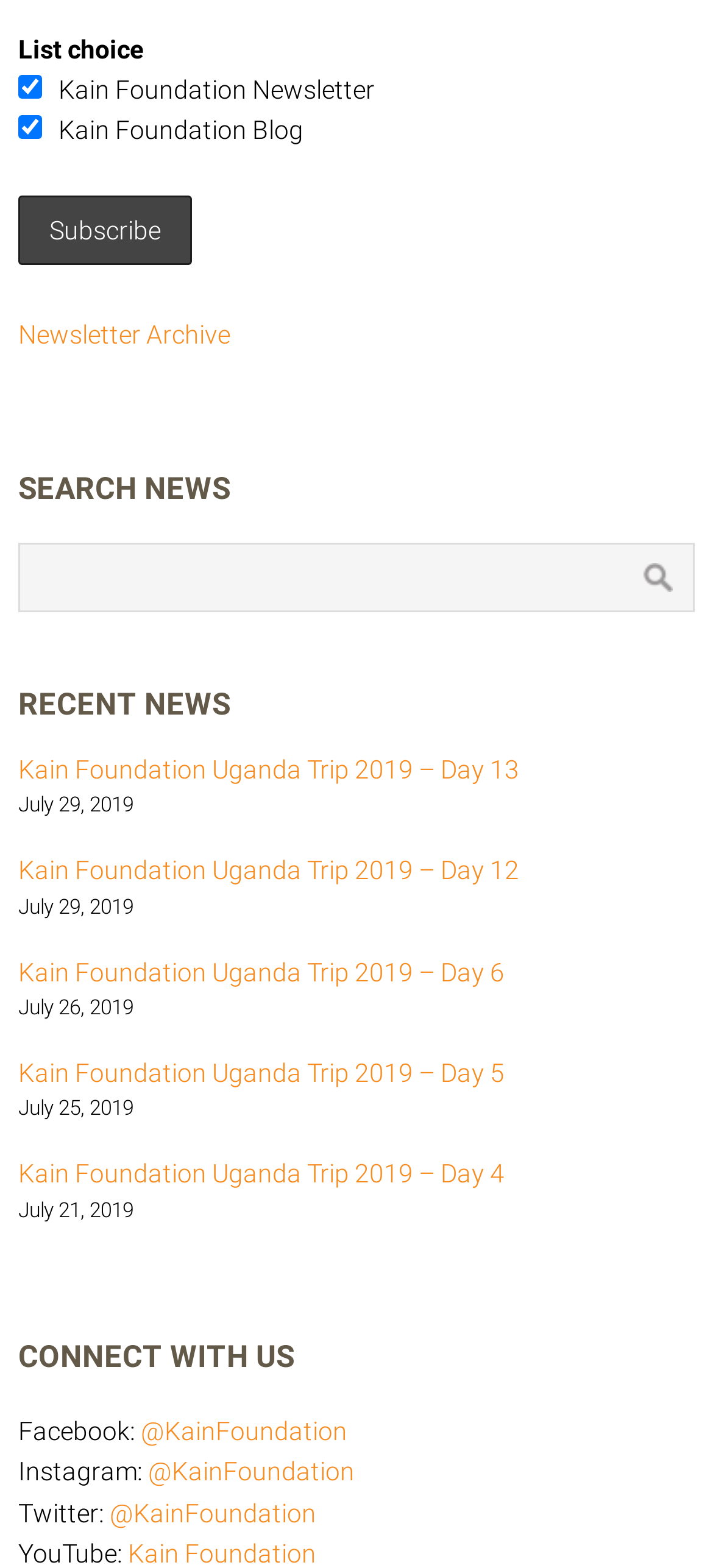Predict the bounding box coordinates of the UI element that matches this description: "value="Search"". The coordinates should be in the format [left, top, right, bottom] with each value between 0 and 1.

[0.872, 0.346, 0.974, 0.39]